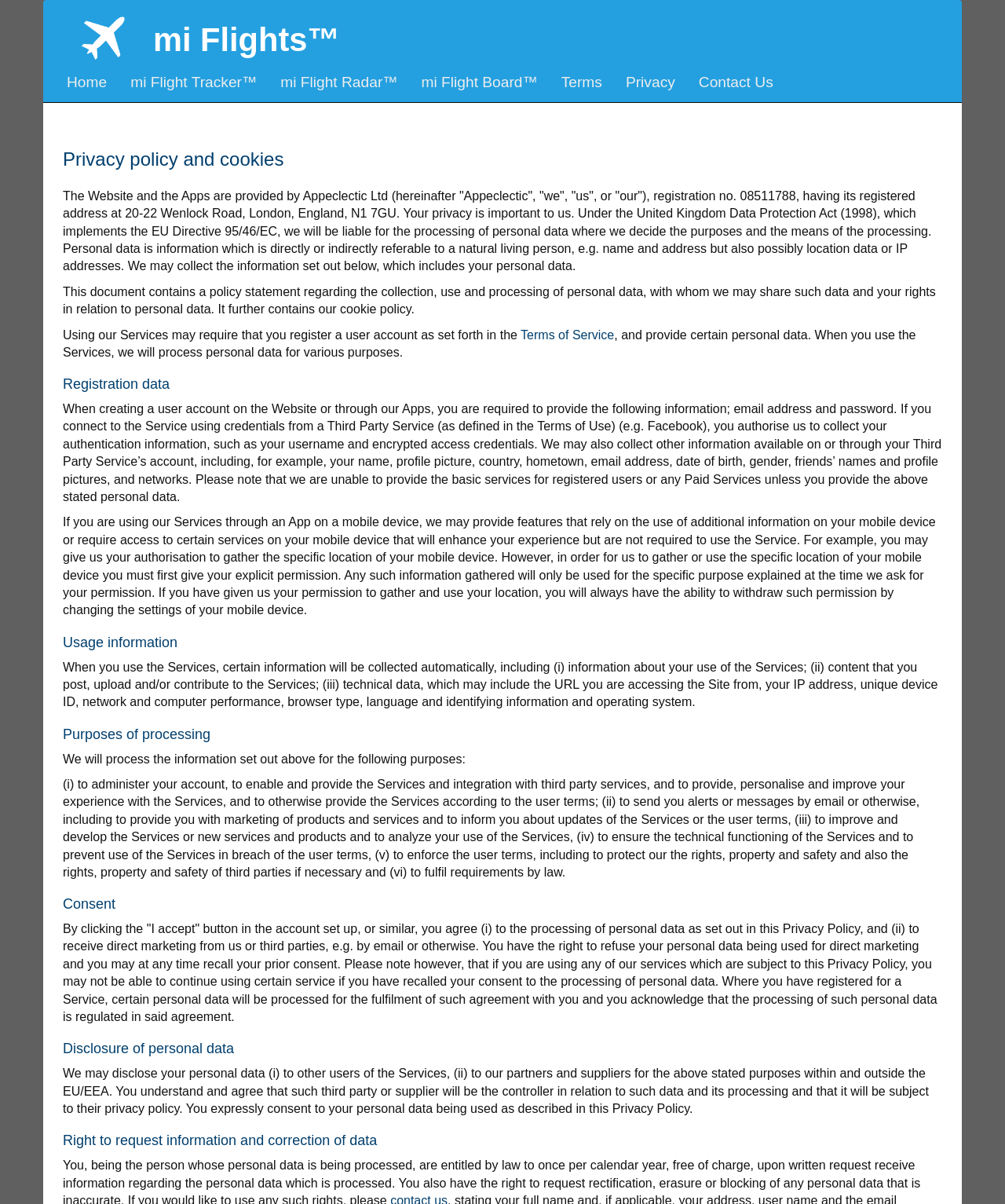Please find the bounding box coordinates of the section that needs to be clicked to achieve this instruction: "view about page".

None